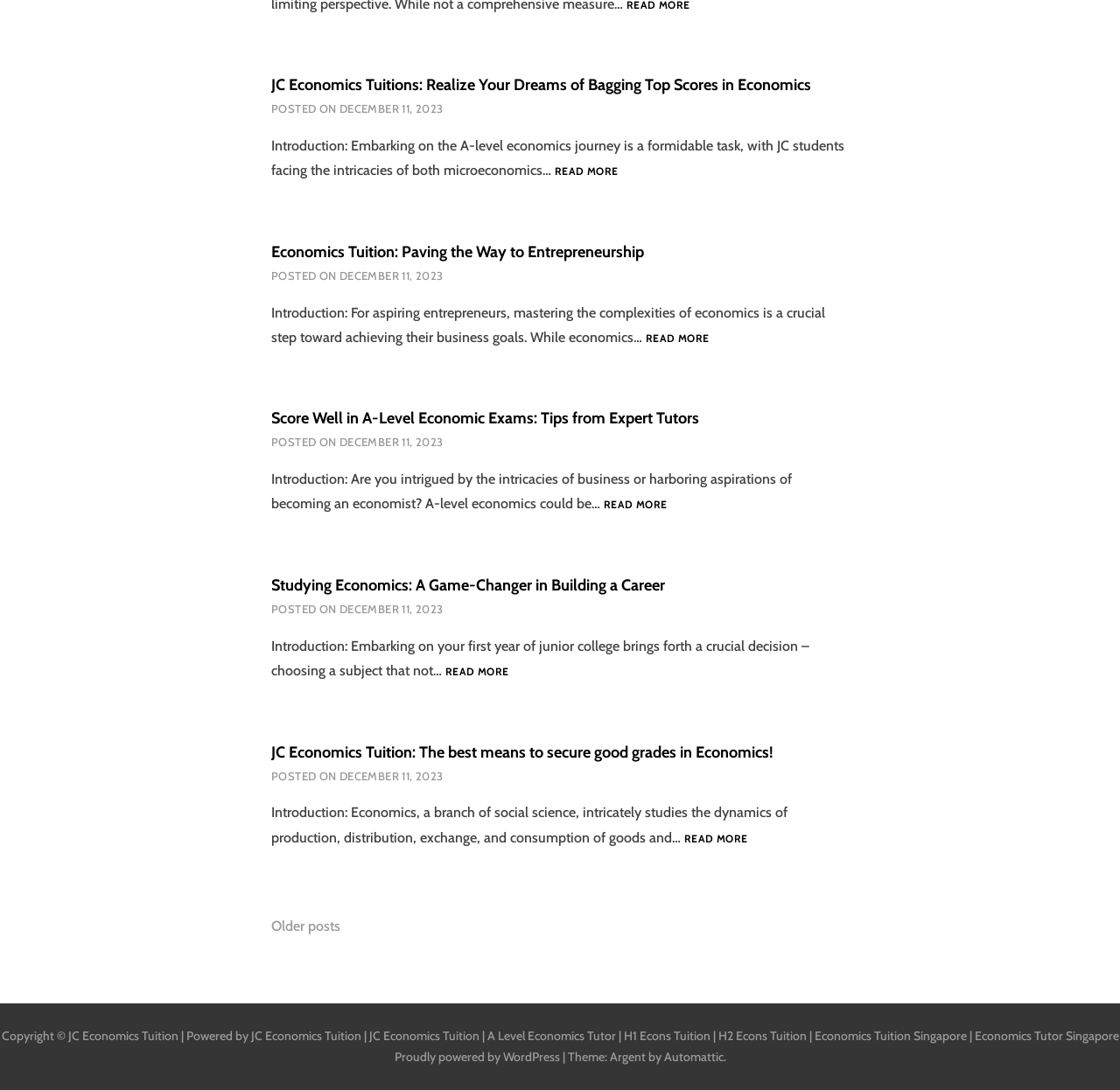Given the element description "December 11, 2023December 11, 2023", identify the bounding box of the corresponding UI element.

[0.303, 0.705, 0.396, 0.718]